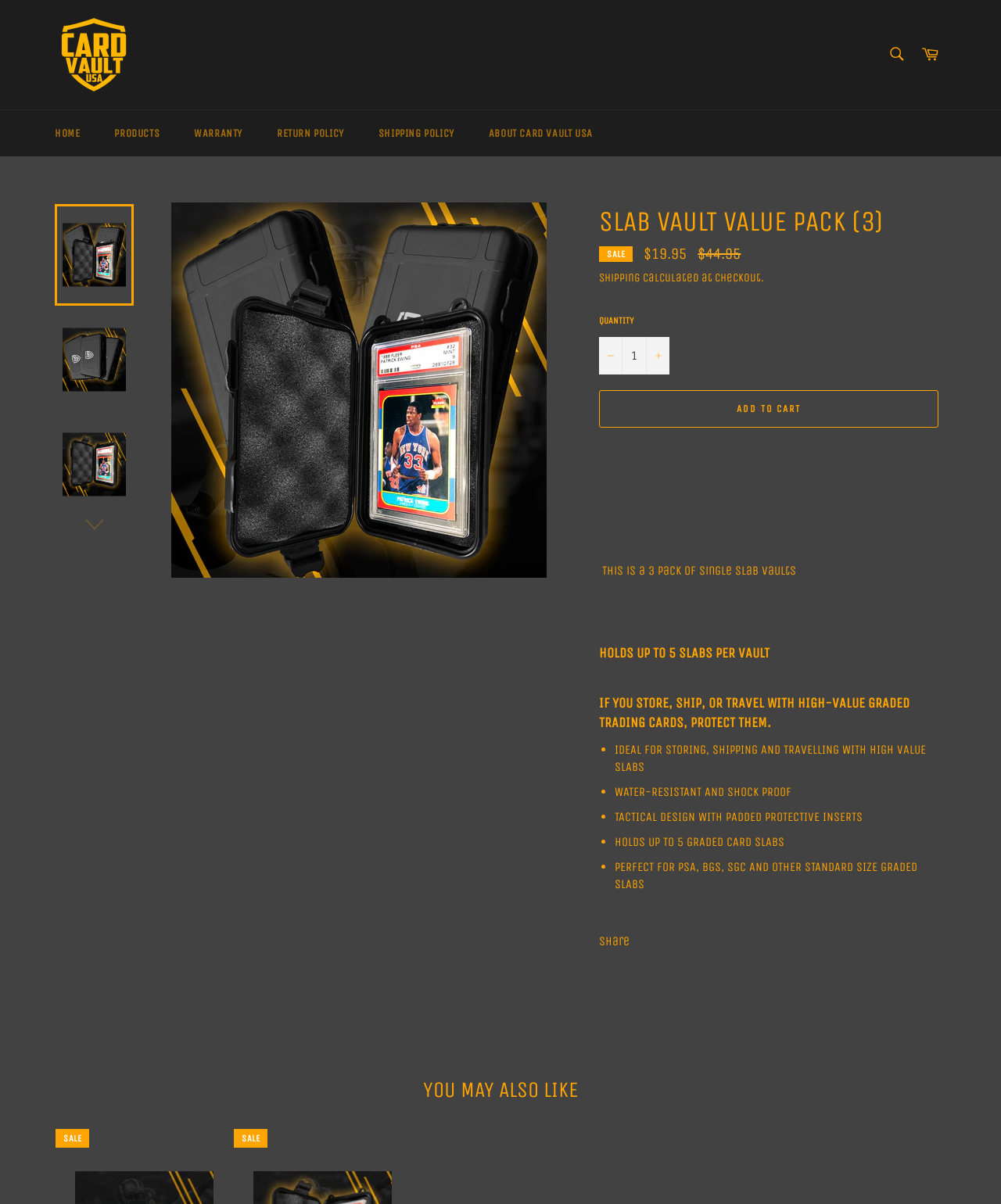What is the primary heading on this webpage?

SLAB VAULT VALUE PACK (3)